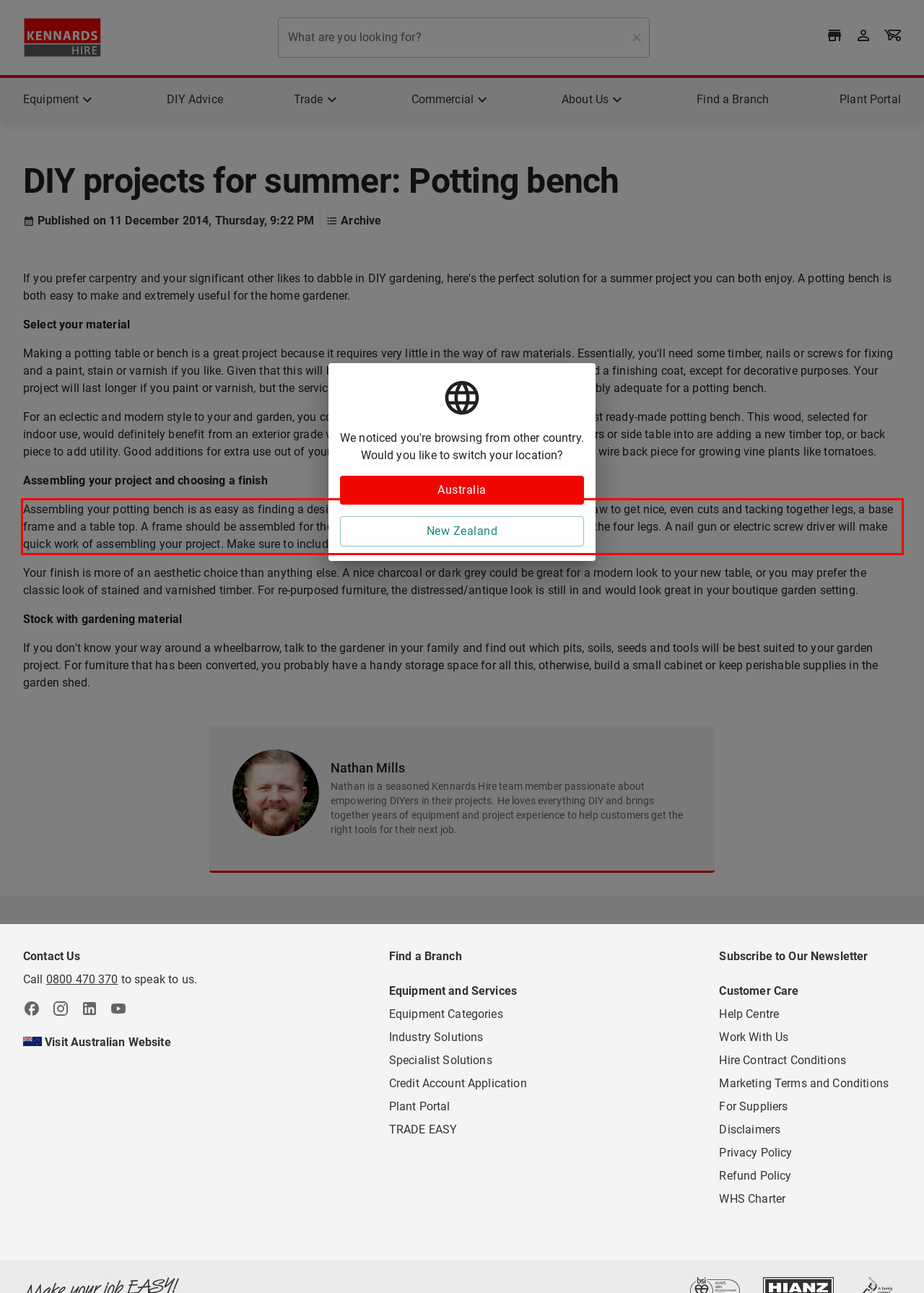Given a webpage screenshot with a red bounding box, perform OCR to read and deliver the text enclosed by the red bounding box.

Assembling your potting bench is as easy as finding a design you like, hiring a table saw or compound mitre saw to get nice, even cuts and tacking together legs, a base frame and a table top. A frame should be assembled for the top of the table and another for shelving between the four legs. A nail gun or electric screw driver will make quick work of assembling your project. Make sure to include braces for added stability.